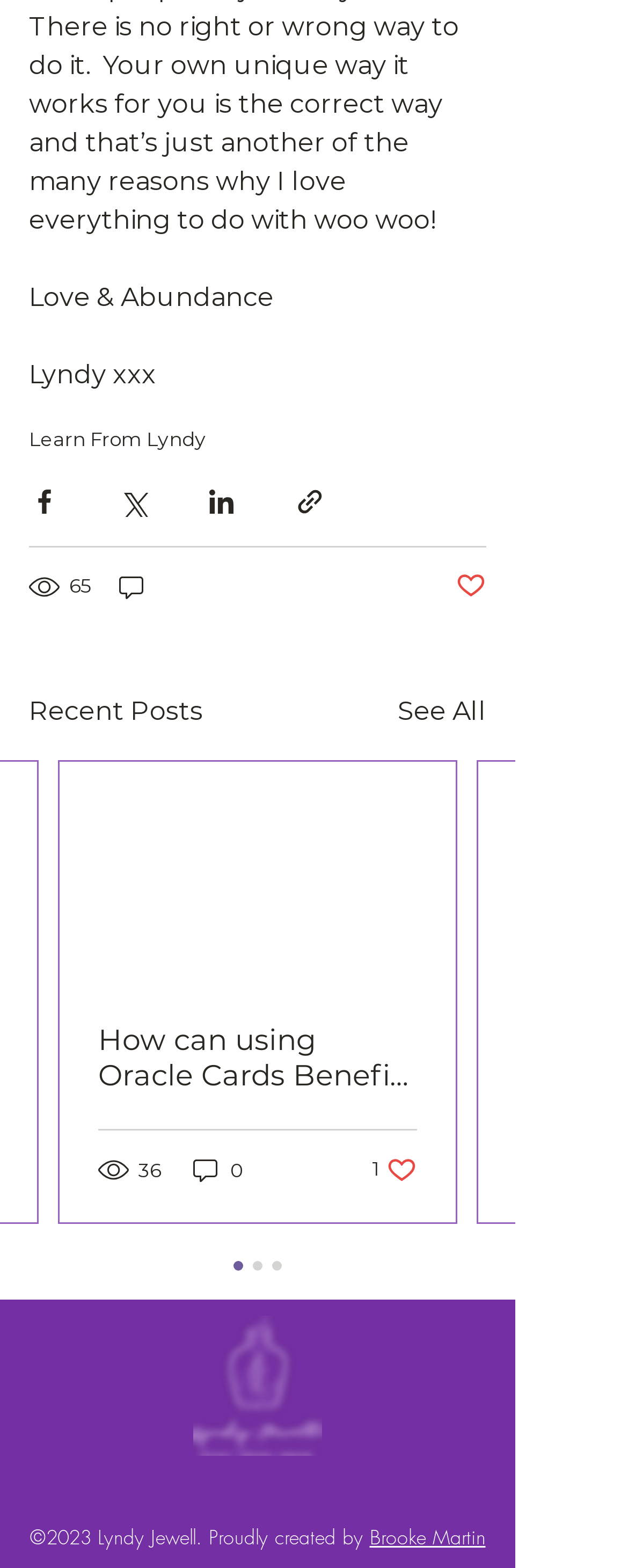Please specify the bounding box coordinates of the area that should be clicked to accomplish the following instruction: "Check Instagram on Social Bar". The coordinates should consist of four float numbers between 0 and 1, i.e., [left, top, right, bottom].

[0.269, 0.939, 0.321, 0.959]